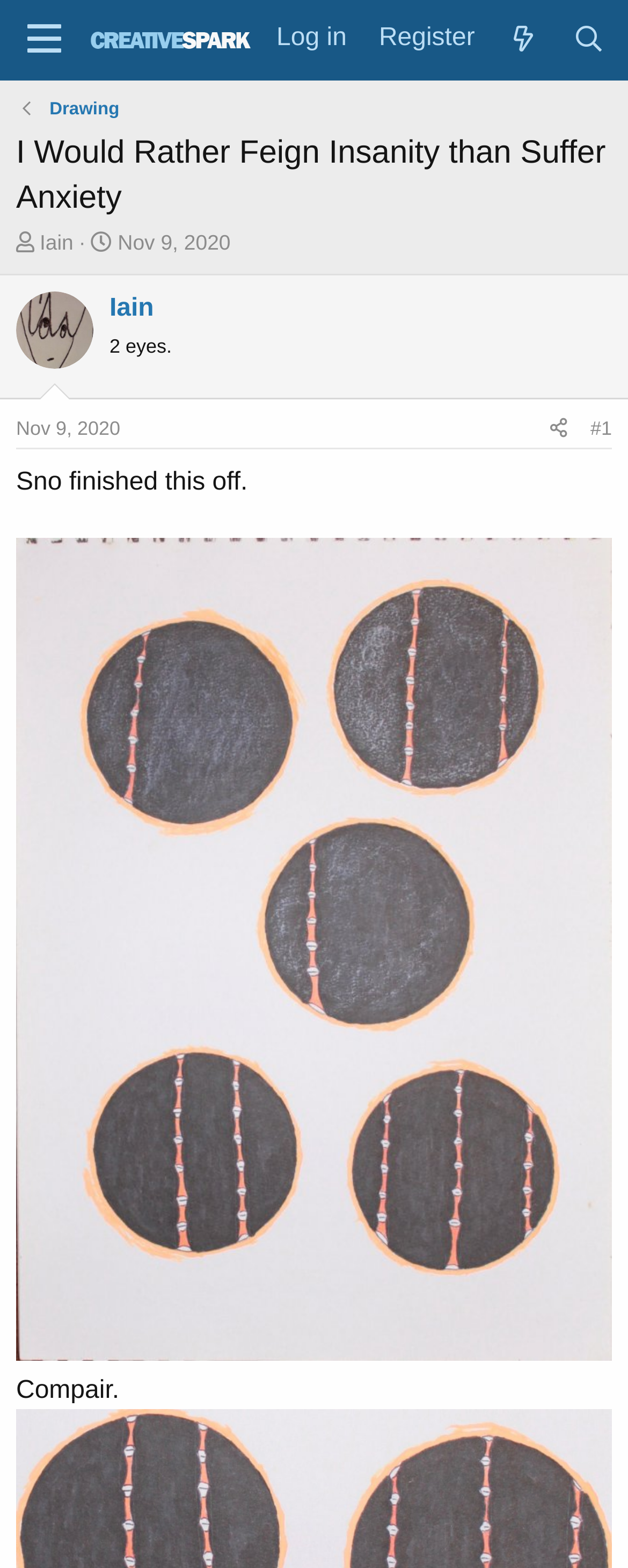Predict the bounding box coordinates of the area that should be clicked to accomplish the following instruction: "Log in to the forum". The bounding box coordinates should consist of four float numbers between 0 and 1, i.e., [left, top, right, bottom].

[0.415, 0.005, 0.578, 0.044]